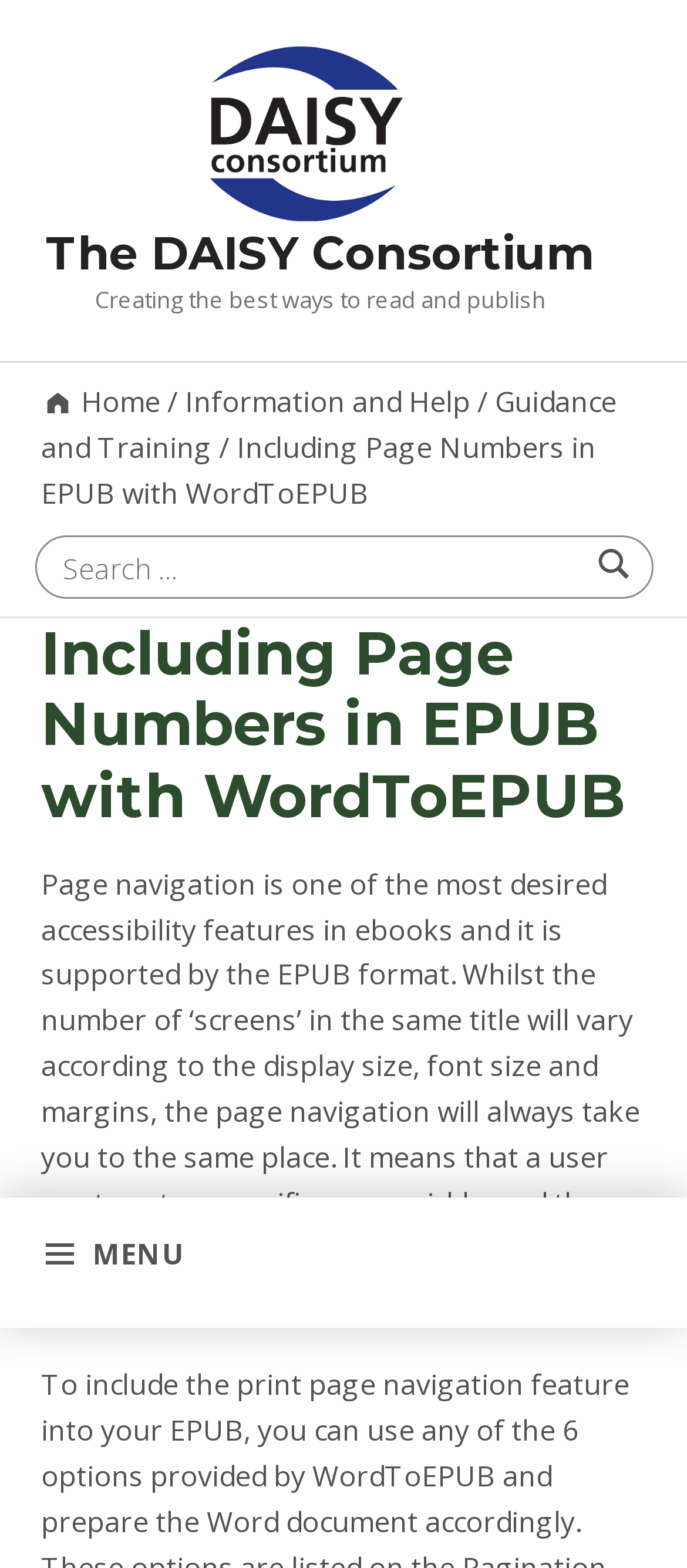Indicate the bounding box coordinates of the clickable region to achieve the following instruction: "Click the MENU button."

[0.0, 0.681, 1.0, 0.764]